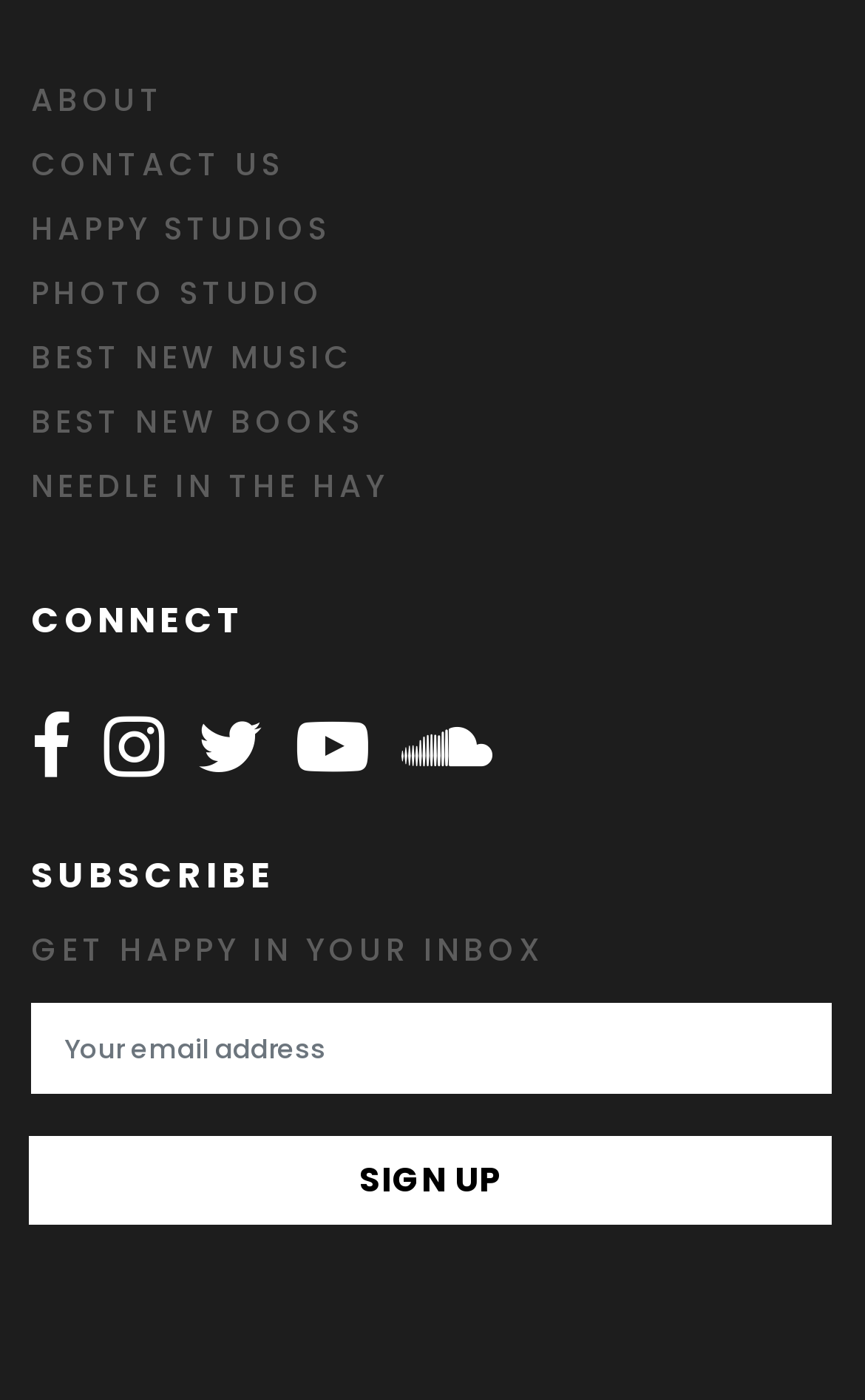Please give a succinct answer to the question in one word or phrase:
How many links are in the top navigation menu?

6